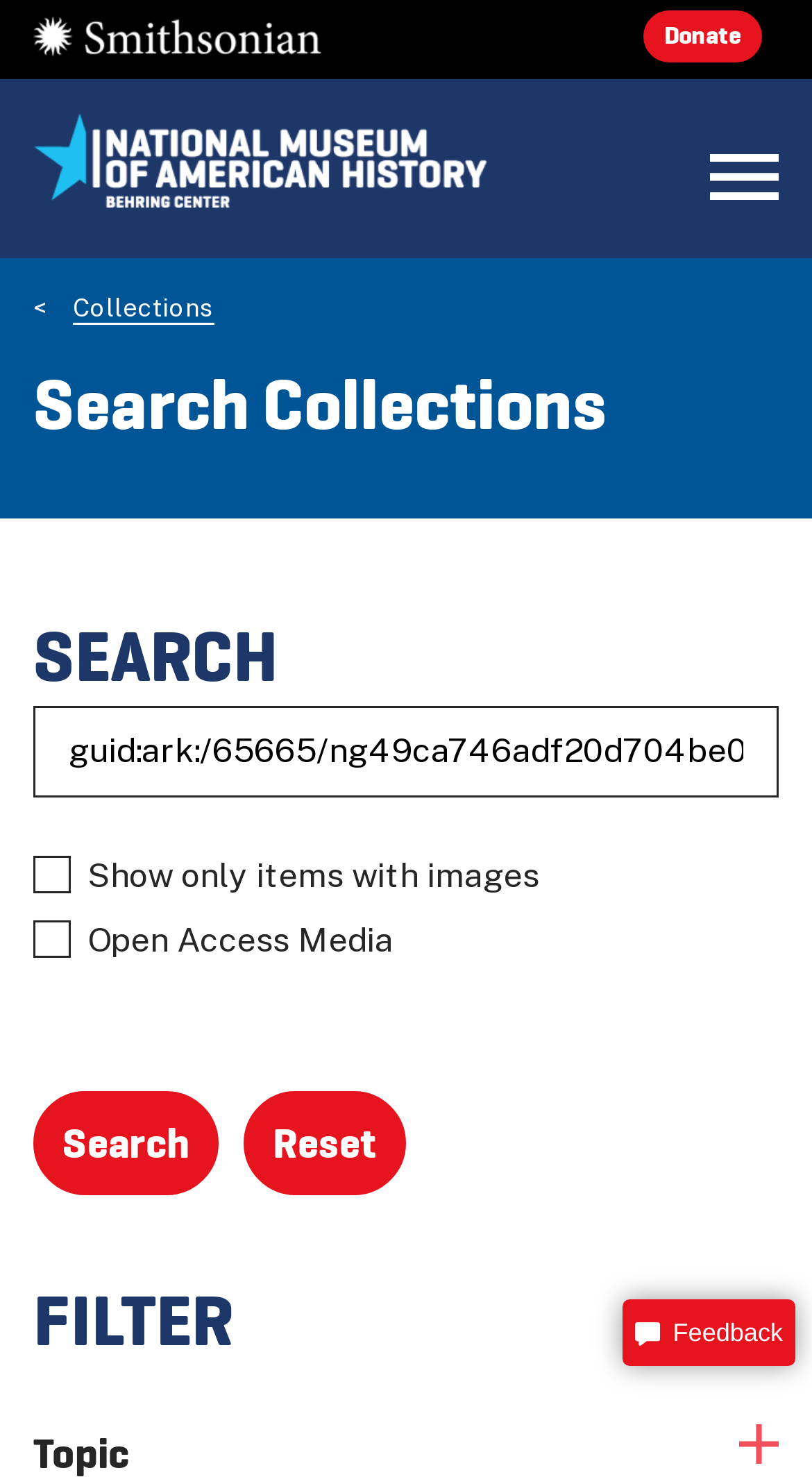Determine the bounding box for the described UI element: "National Museum of American History".

[0.041, 0.077, 0.631, 0.142]